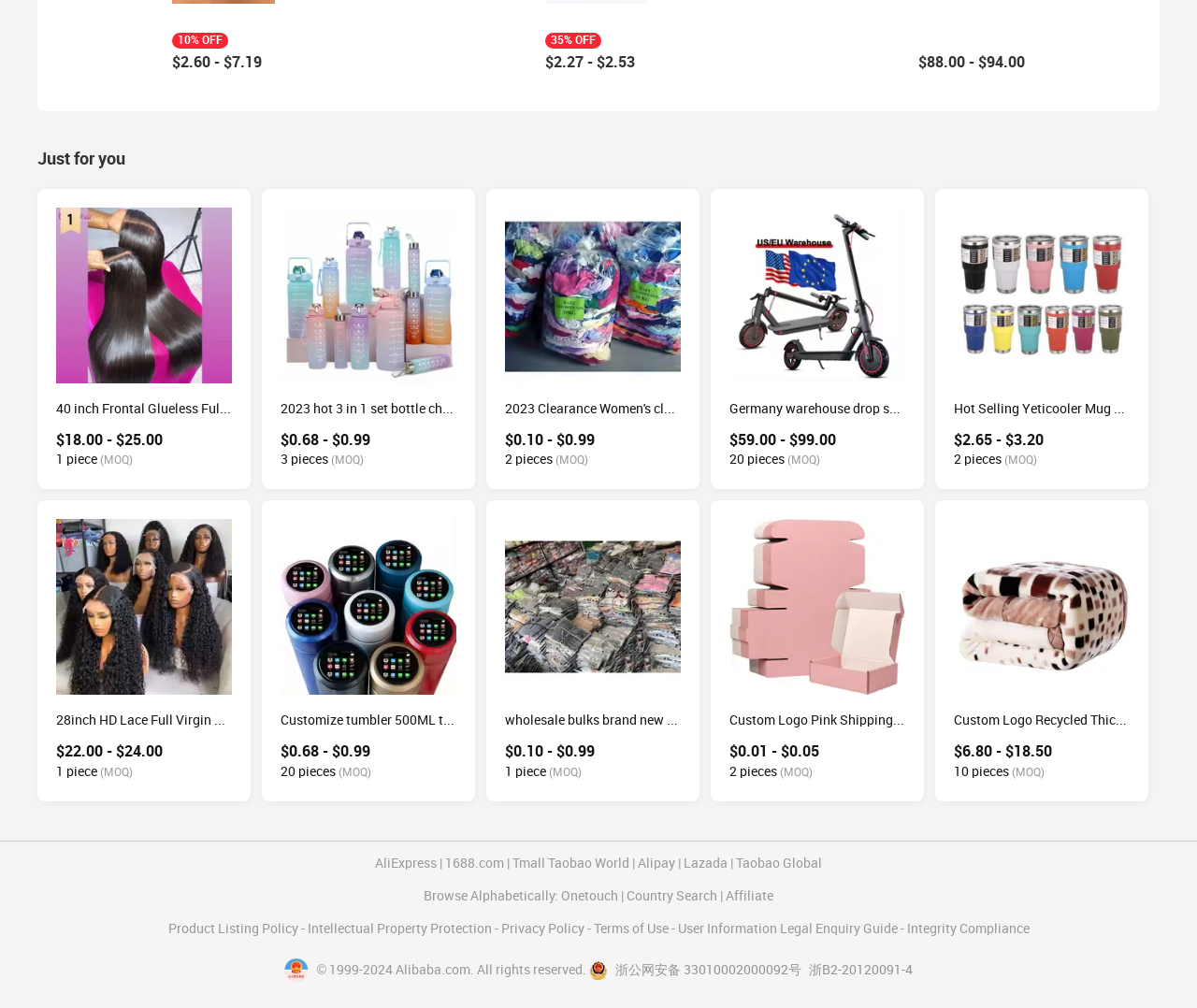From the webpage screenshot, predict the bounding box coordinates (top-left x, top-left y, bottom-right x, bottom-right y) for the UI element described here: Terms of Use

[0.496, 0.915, 0.561, 0.929]